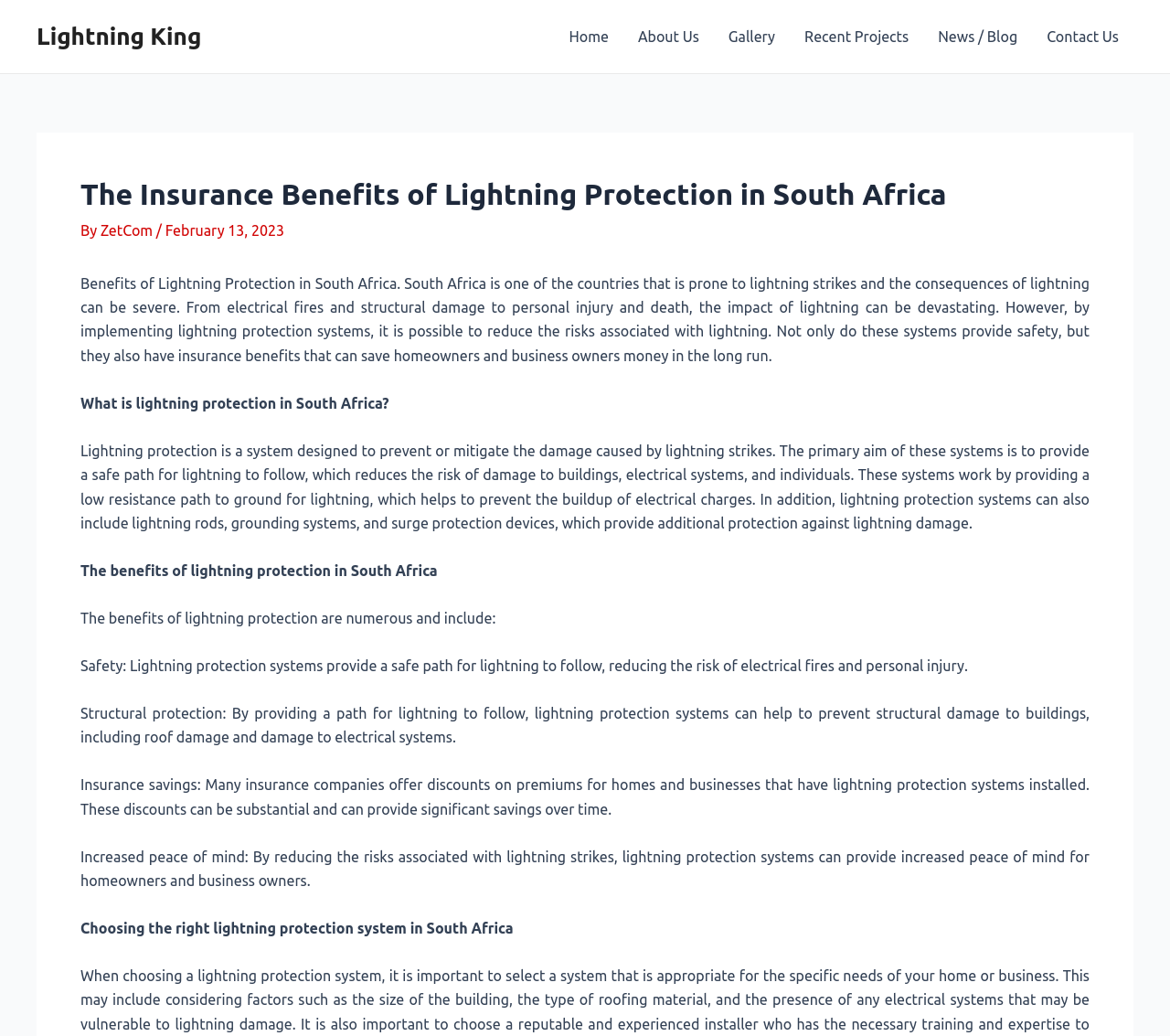Provide the bounding box coordinates of the section that needs to be clicked to accomplish the following instruction: "Read the article by ZetCom."

[0.086, 0.215, 0.133, 0.231]